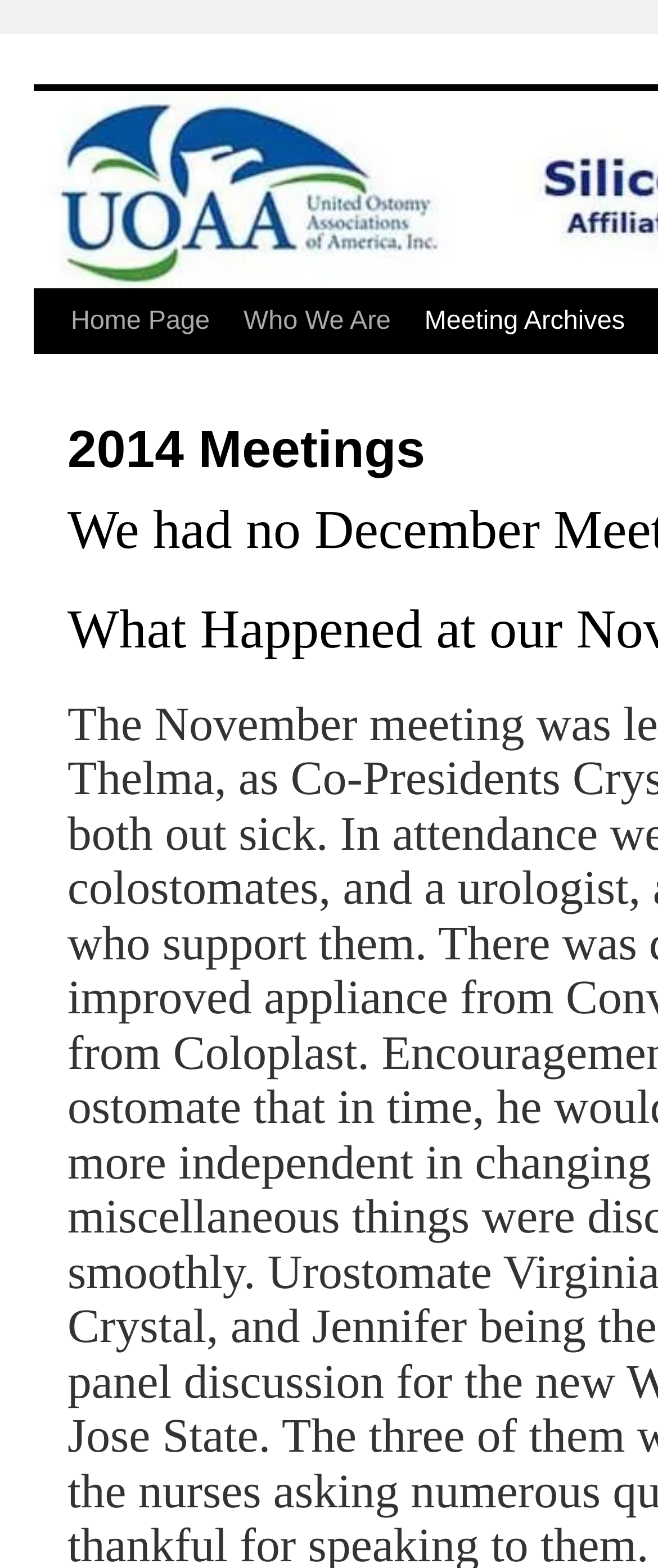Mark the bounding box of the element that matches the following description: "Skip to content".

[0.049, 0.184, 0.1, 0.306]